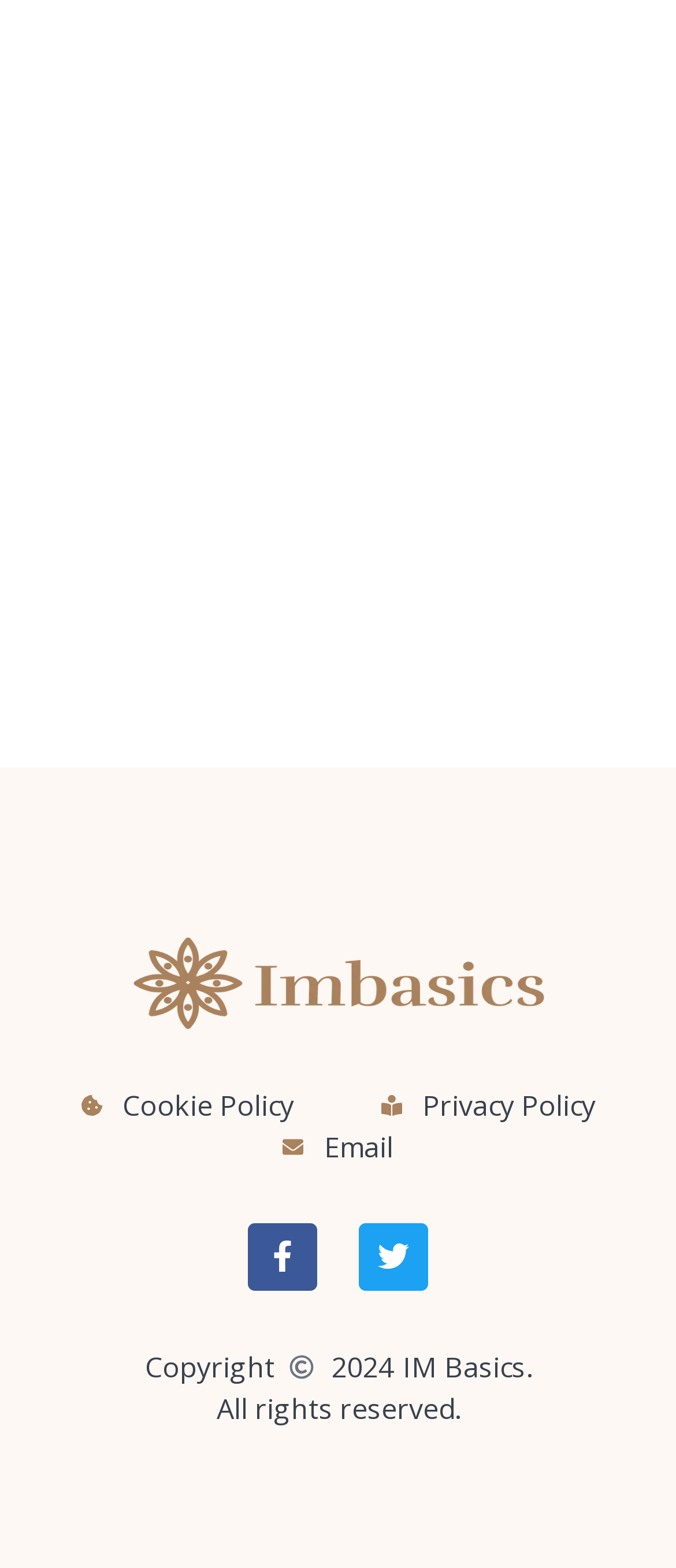What is the name of the website? Based on the screenshot, please respond with a single word or phrase.

IM Basics